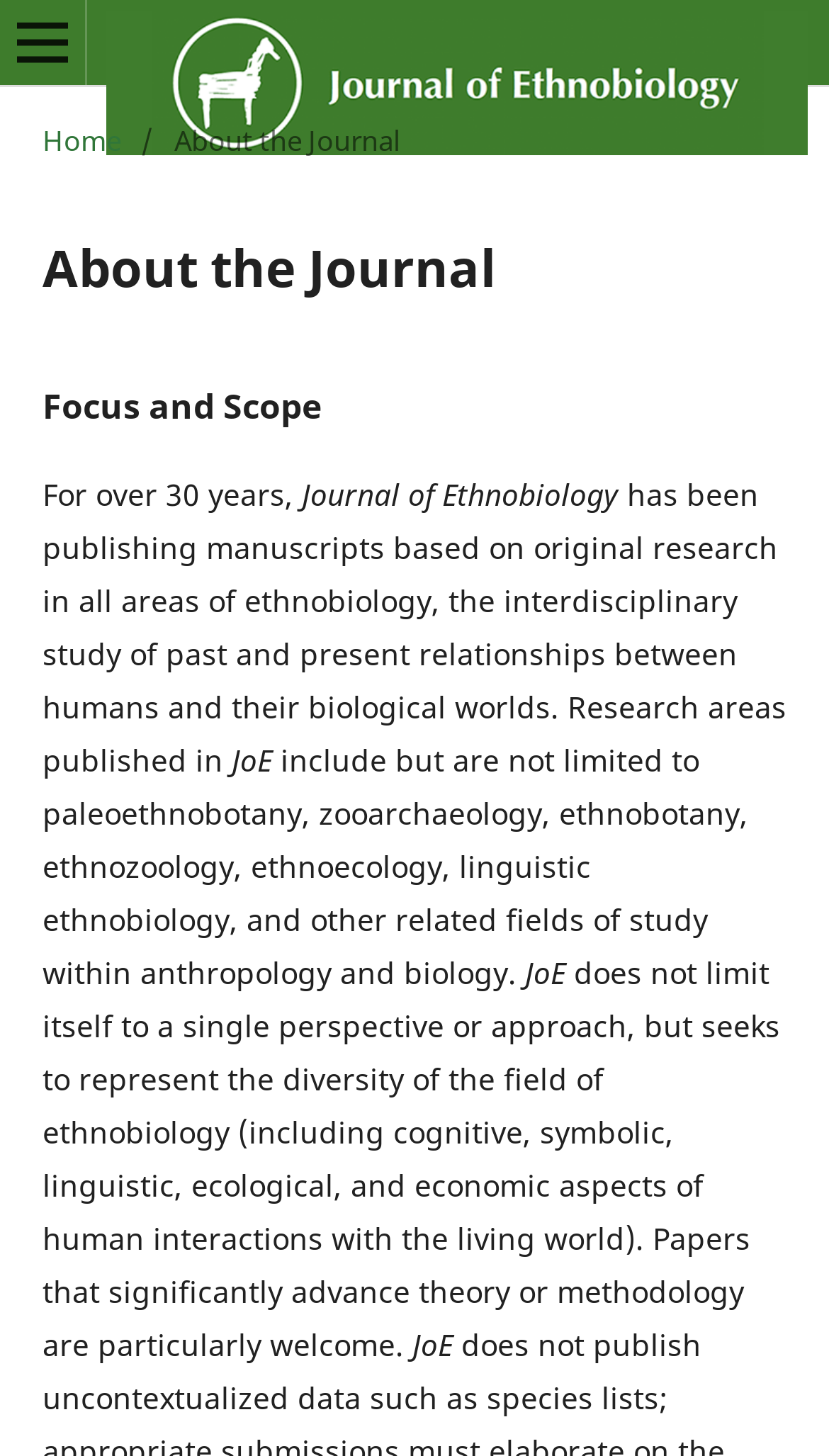What is the scope of the journal?
Using the information from the image, answer the question thoroughly.

The scope of the journal can be inferred from the text 'the interdisciplinary study of past and present relationships between humans and their biological worlds' which is located in the paragraph under the heading 'Focus and Scope'.